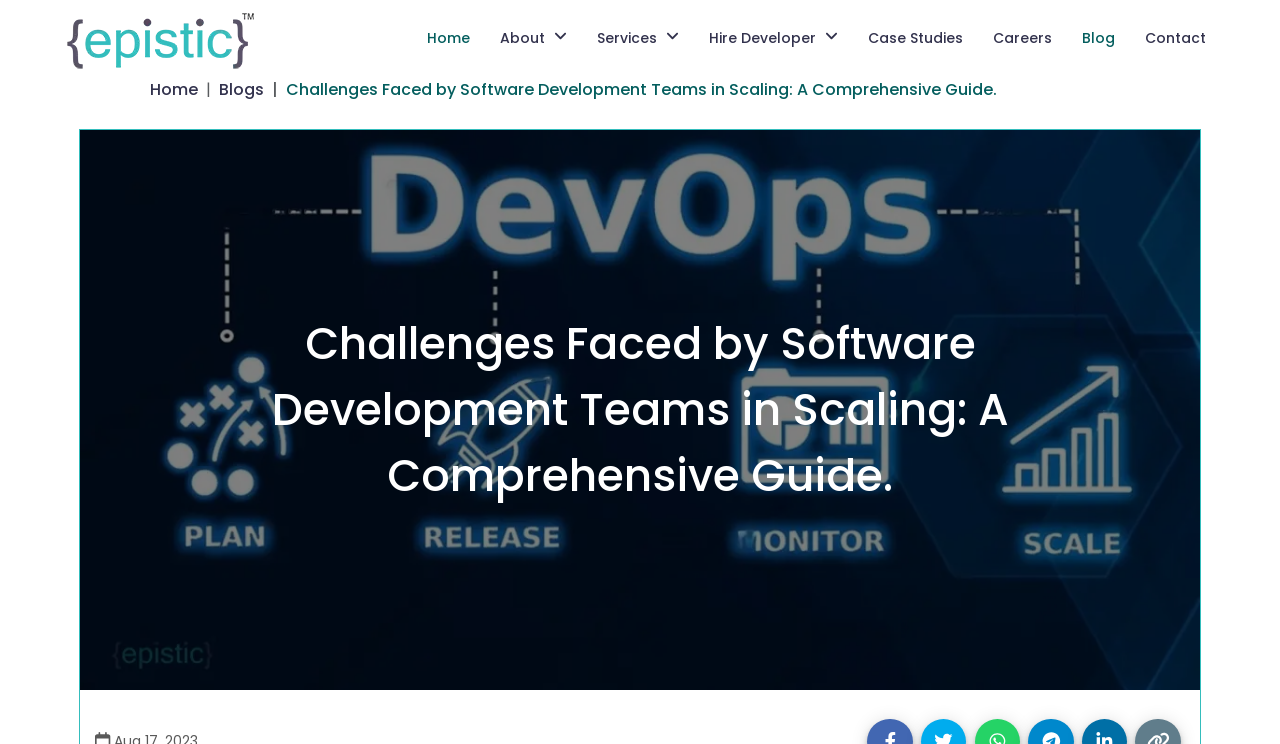Respond to the question below with a single word or phrase: How many navigation links are present in the top navigation bar?

7